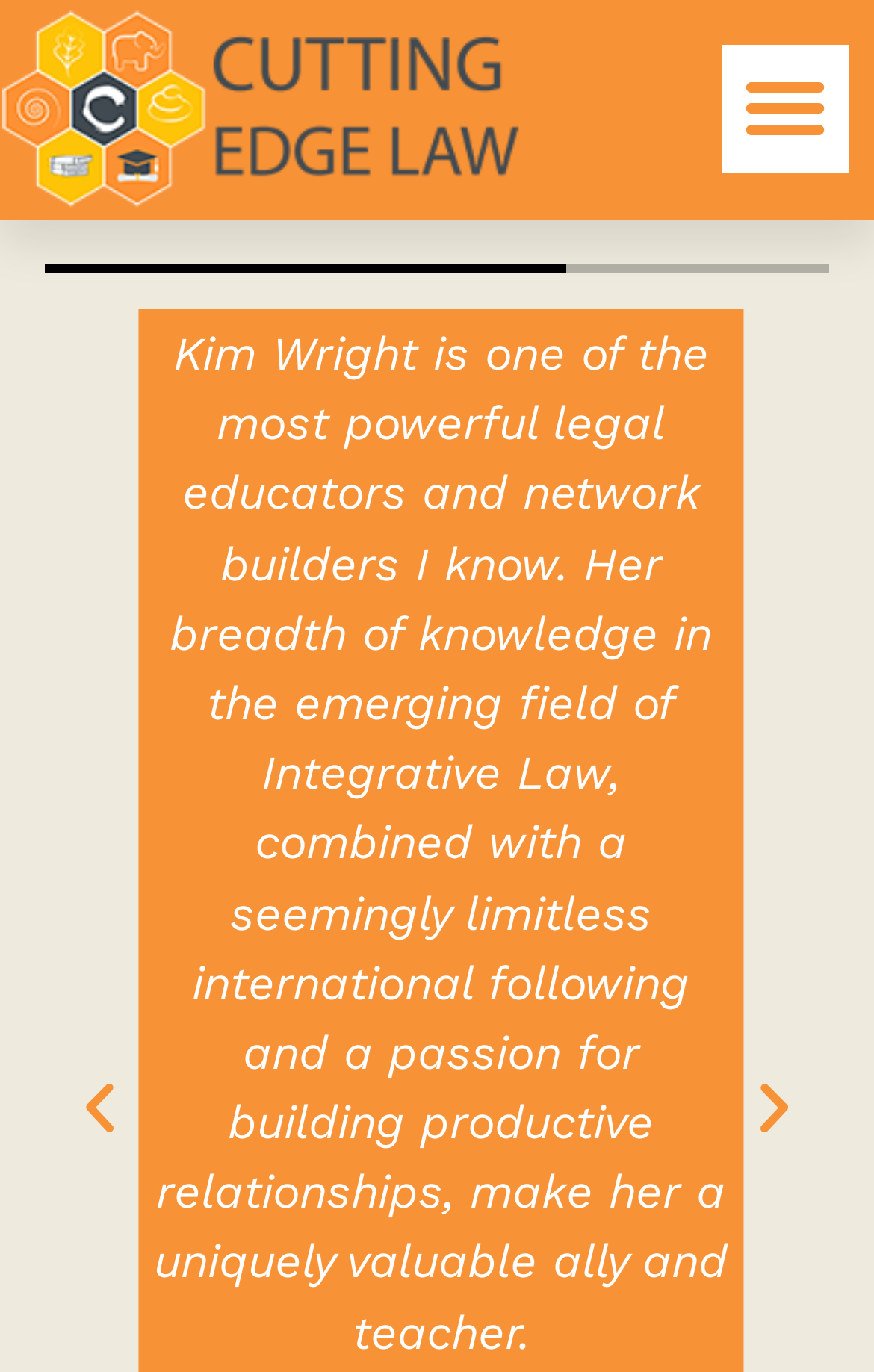Find the bounding box coordinates of the UI element according to this description: "Civicplus®".

None